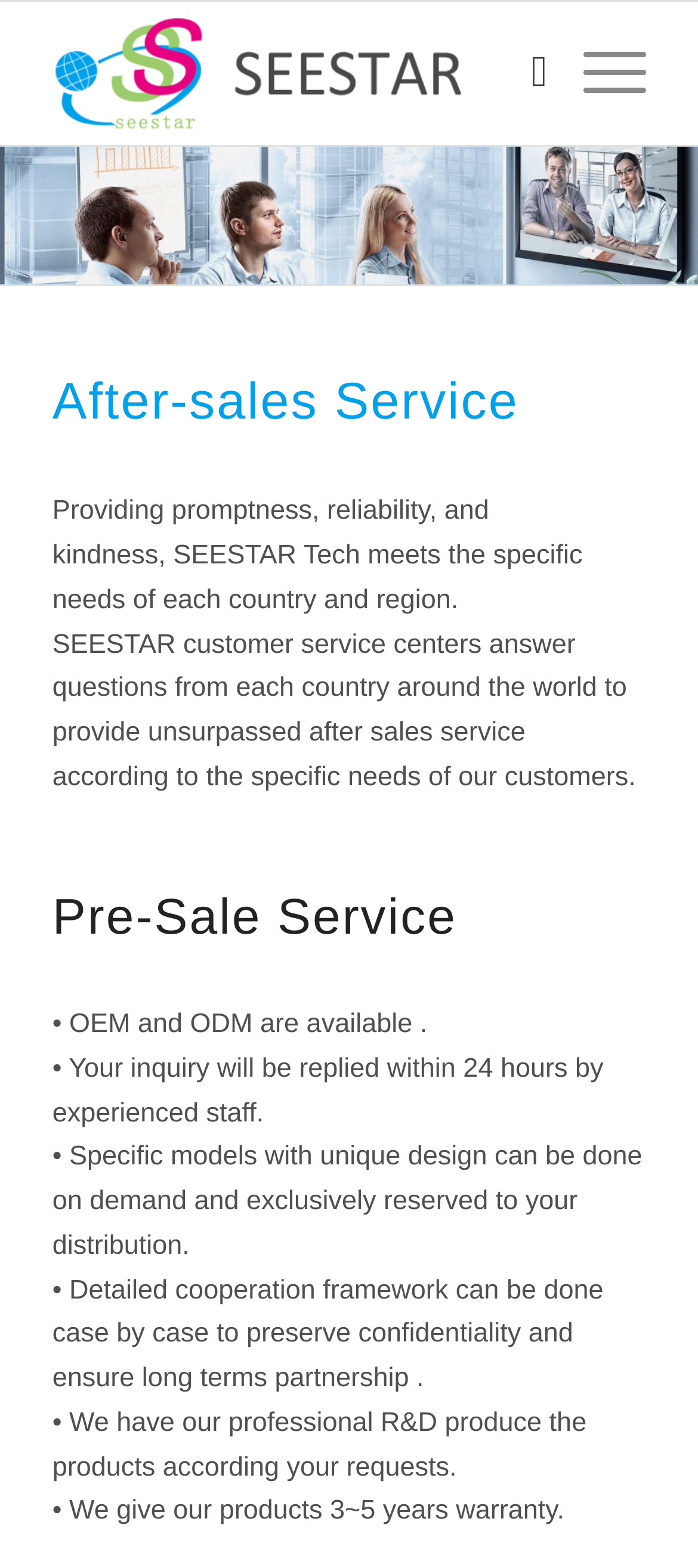How many types of services are mentioned on the webpage?
Can you provide an in-depth and detailed response to the question?

The answer can be found by counting the number of headings on the webpage, which are 'After-sales Service' and 'Pre-Sale Service'.